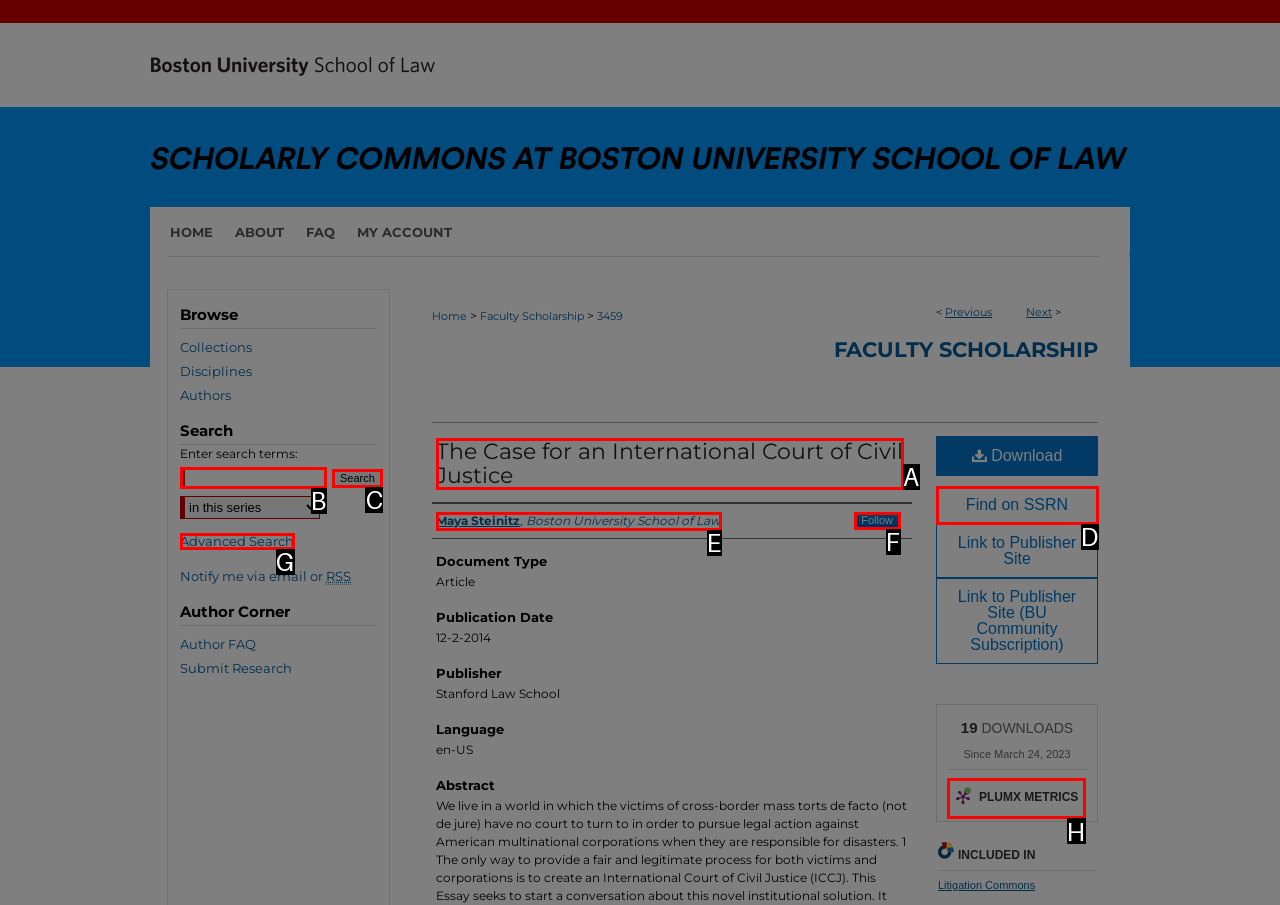Identify the option that corresponds to the given description: Reinaldo Laddaga. Reply with the letter of the chosen option directly.

None